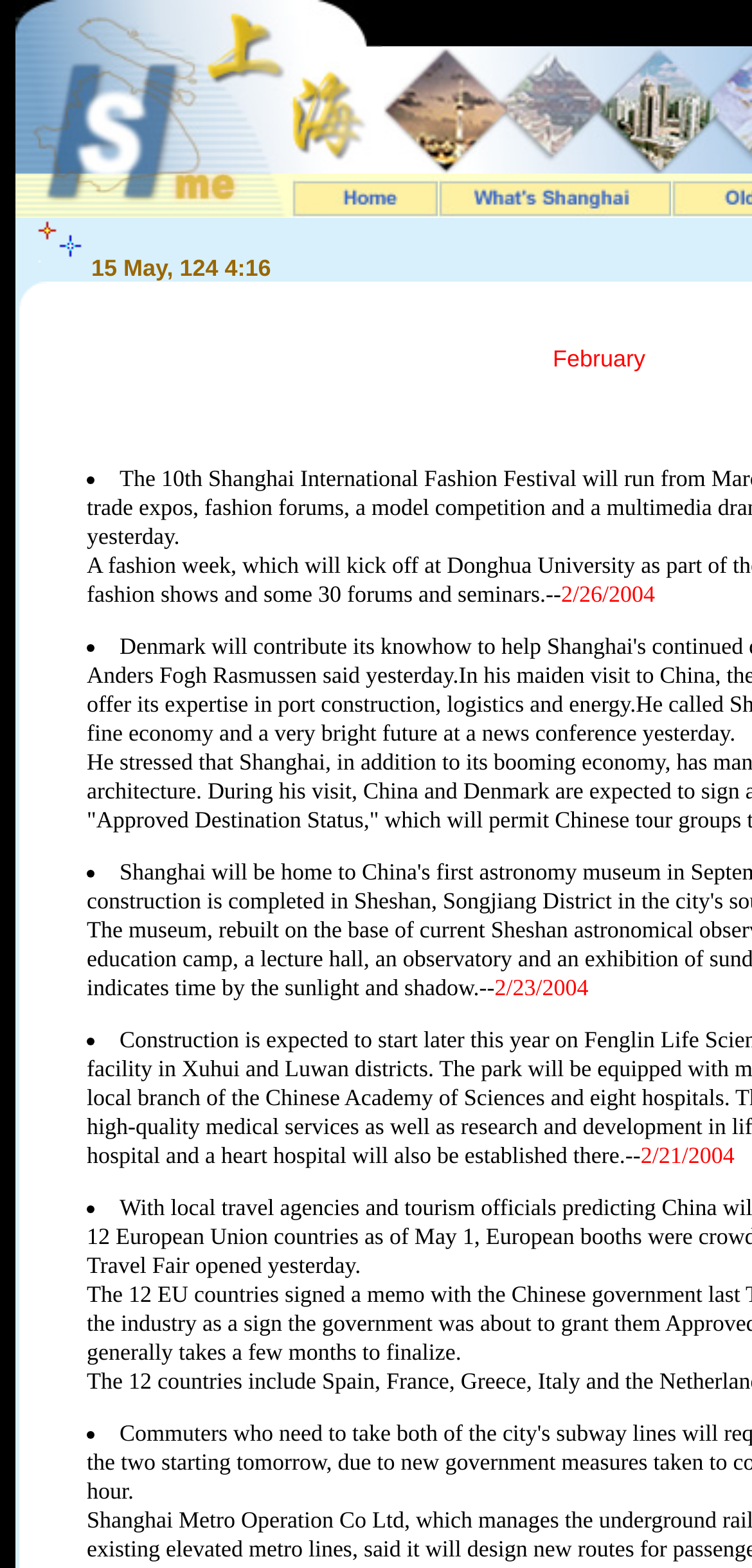What is the date of the latest news?
Based on the image, respond with a single word or phrase.

2/23/2004